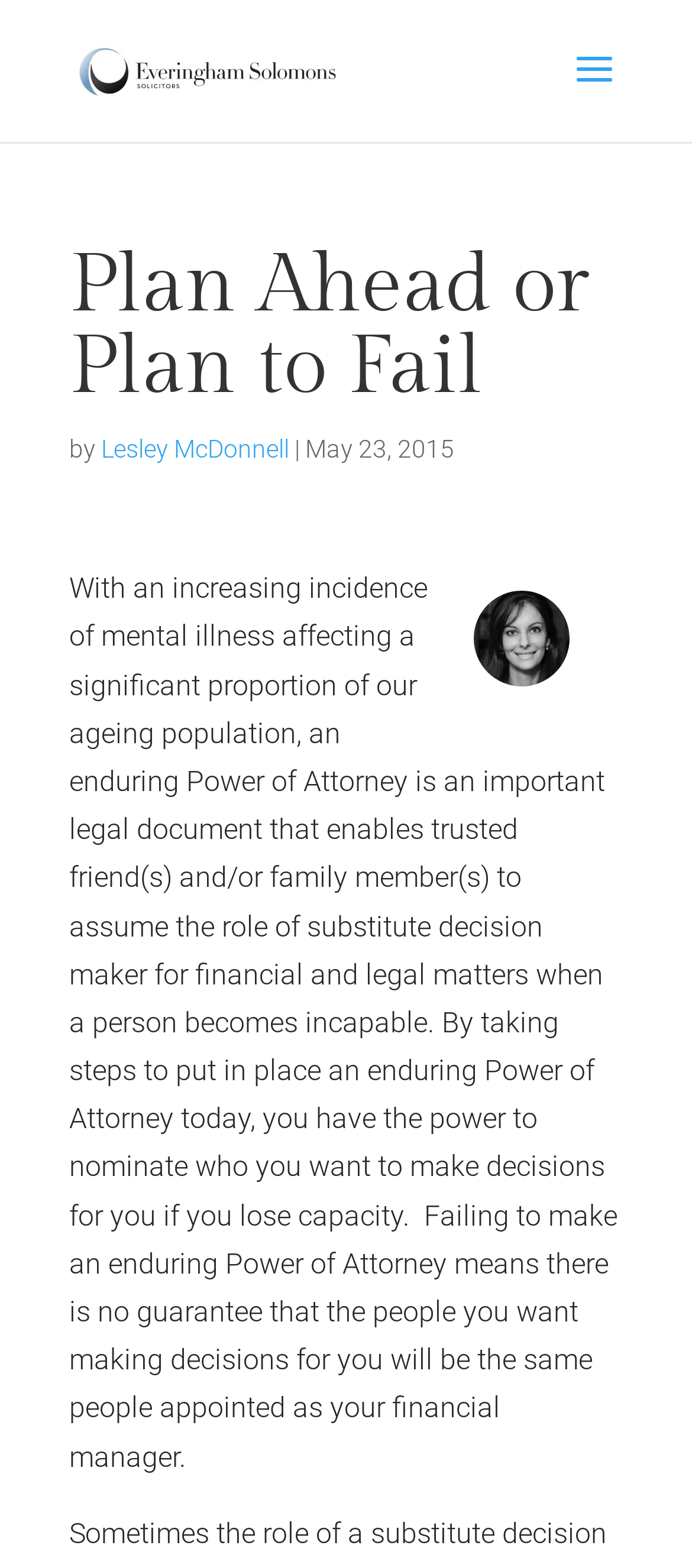Provide the text content of the webpage's main heading.

Plan Ahead or Plan to Fail